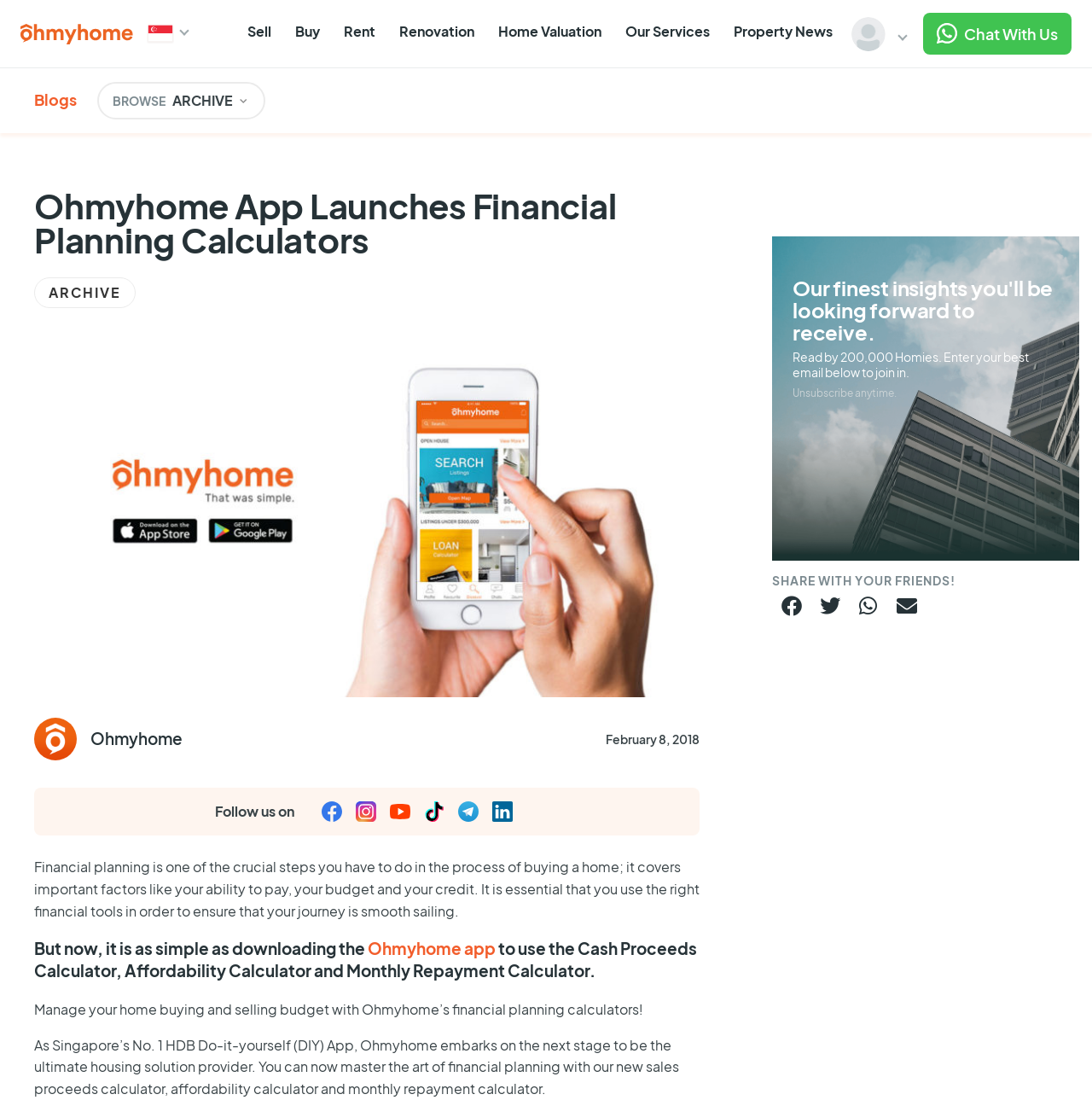Please determine the primary heading and provide its text.

Ohmyhome App Launches Financial Planning Calculators